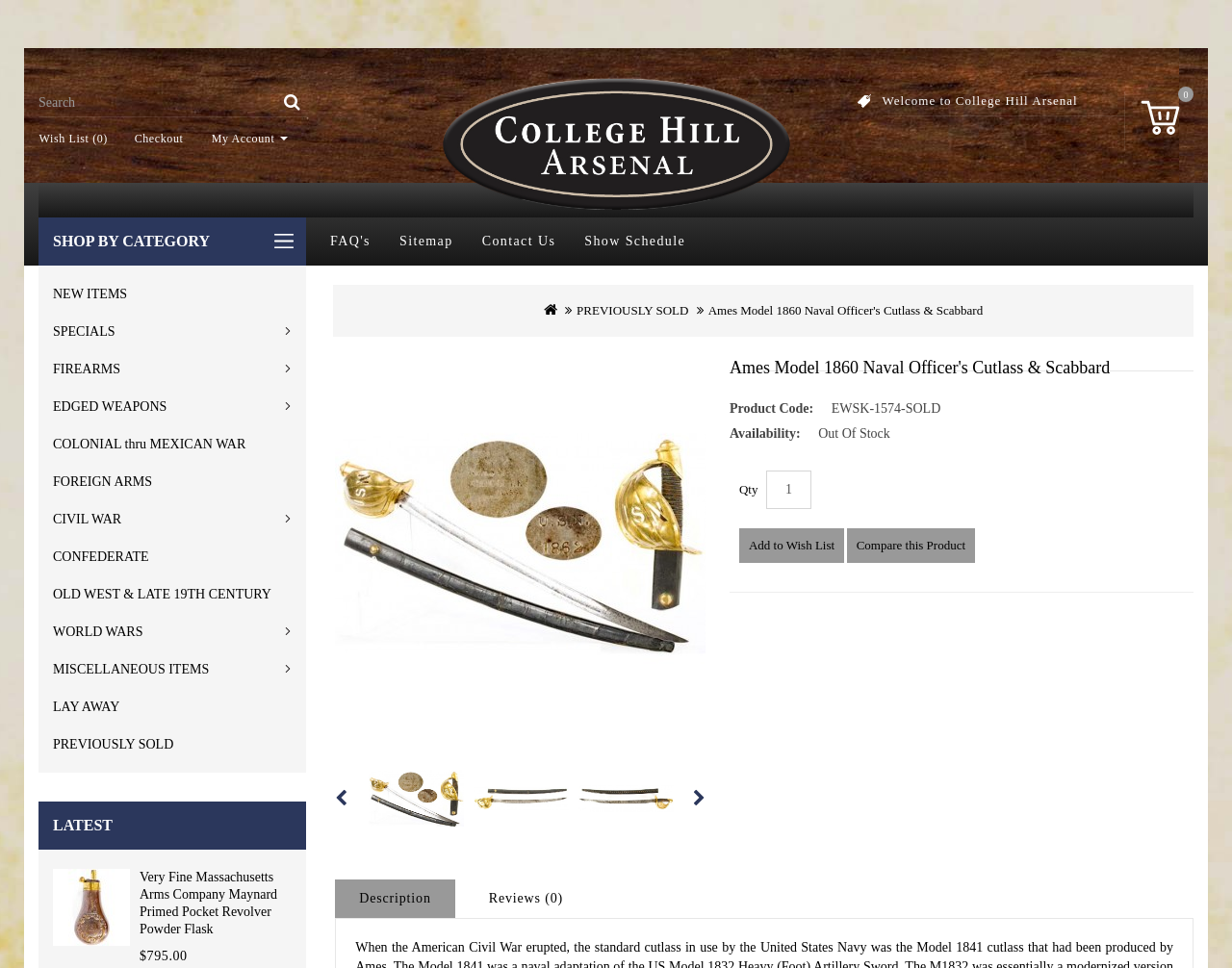Respond with a single word or phrase to the following question: Is the product in stock?

Out Of Stock